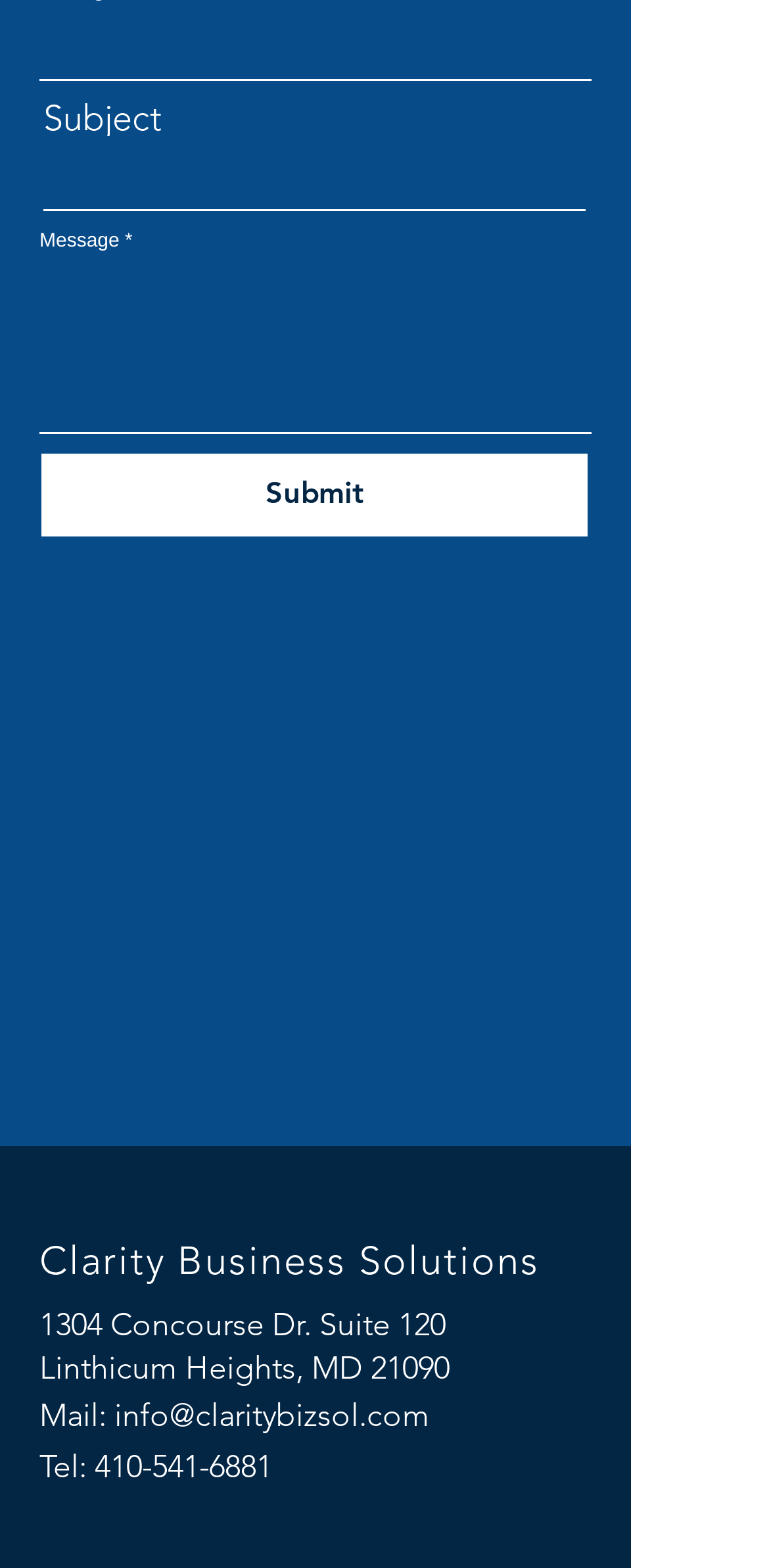What is the company's address?
Answer the question with a single word or phrase derived from the image.

1304 Concourse Dr. Suite 120